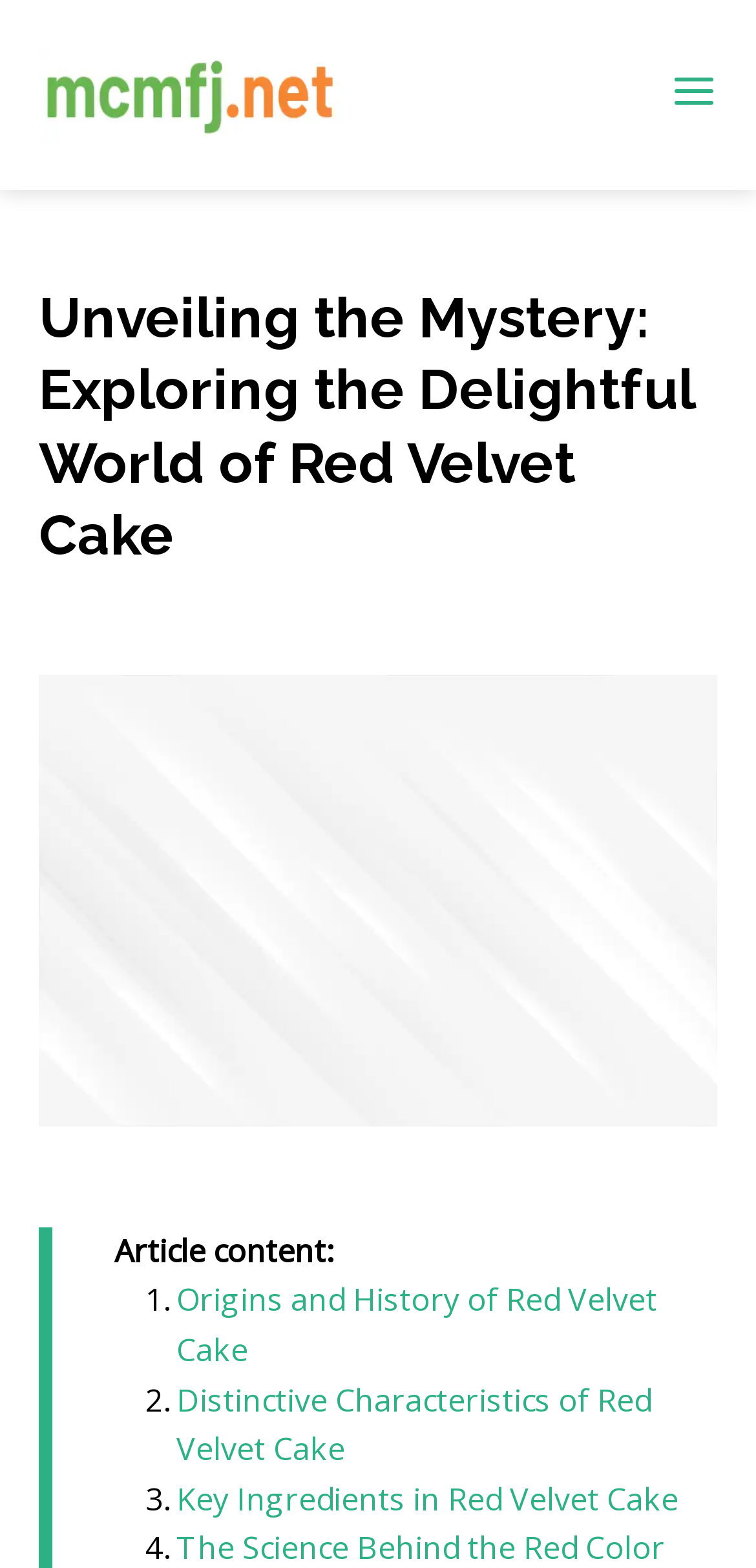Can you find and provide the main heading text of this webpage?

Unveiling the Mystery: Exploring the Delightful World of Red Velvet Cake